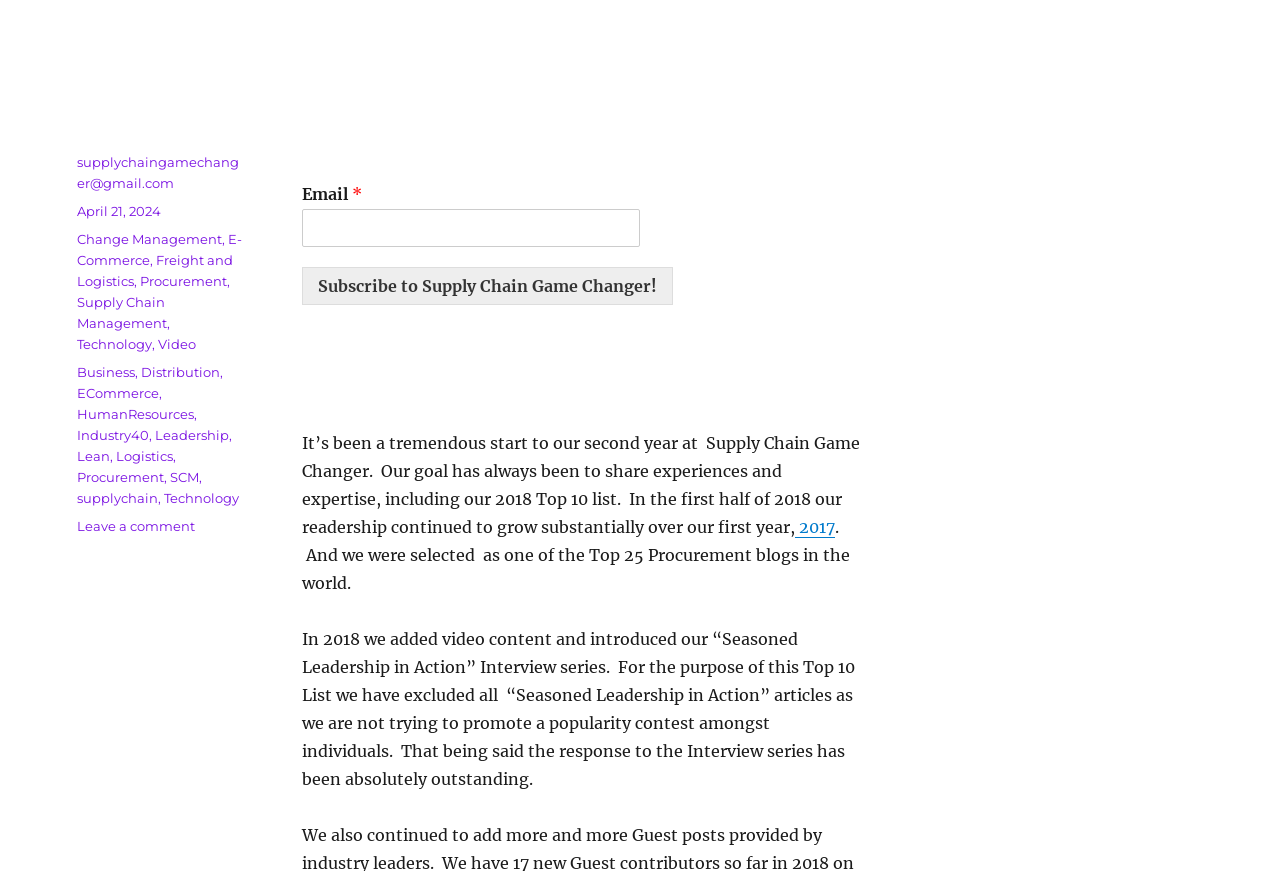Locate the bounding box coordinates of the element you need to click to accomplish the task described by this instruction: "View post details".

[0.06, 0.234, 0.126, 0.252]